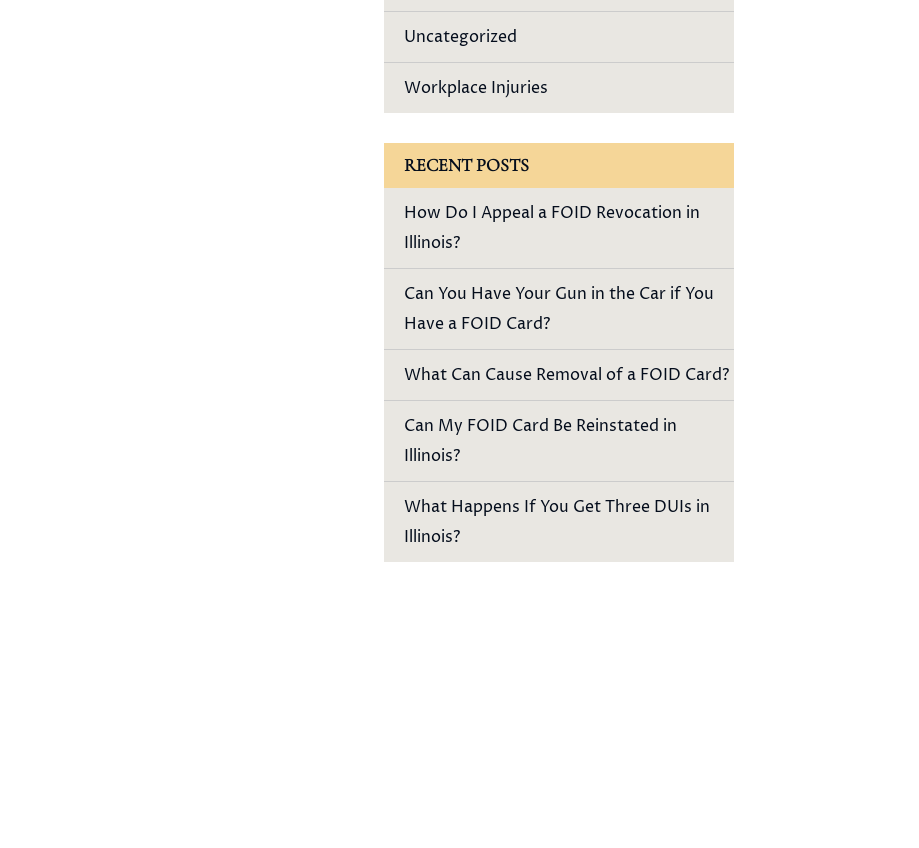How many questions are displayed below the highlighted heading?
Please use the image to provide a one-word or short phrase answer.

5